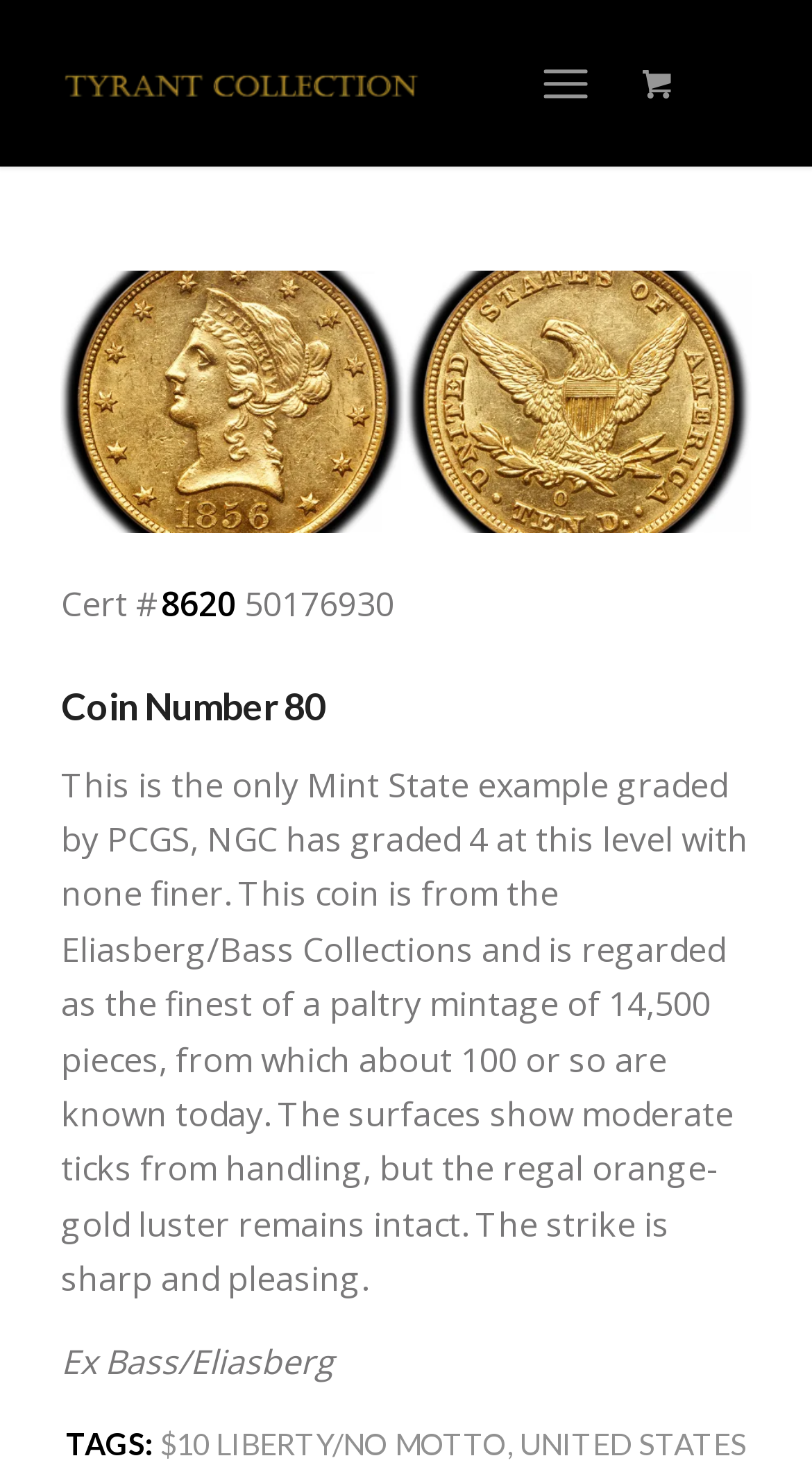Based on what you see in the screenshot, provide a thorough answer to this question: What is the coin number?

I found the answer by looking at the heading element that says 'Coin Number 80', which is located below the menu items and above the coin description.